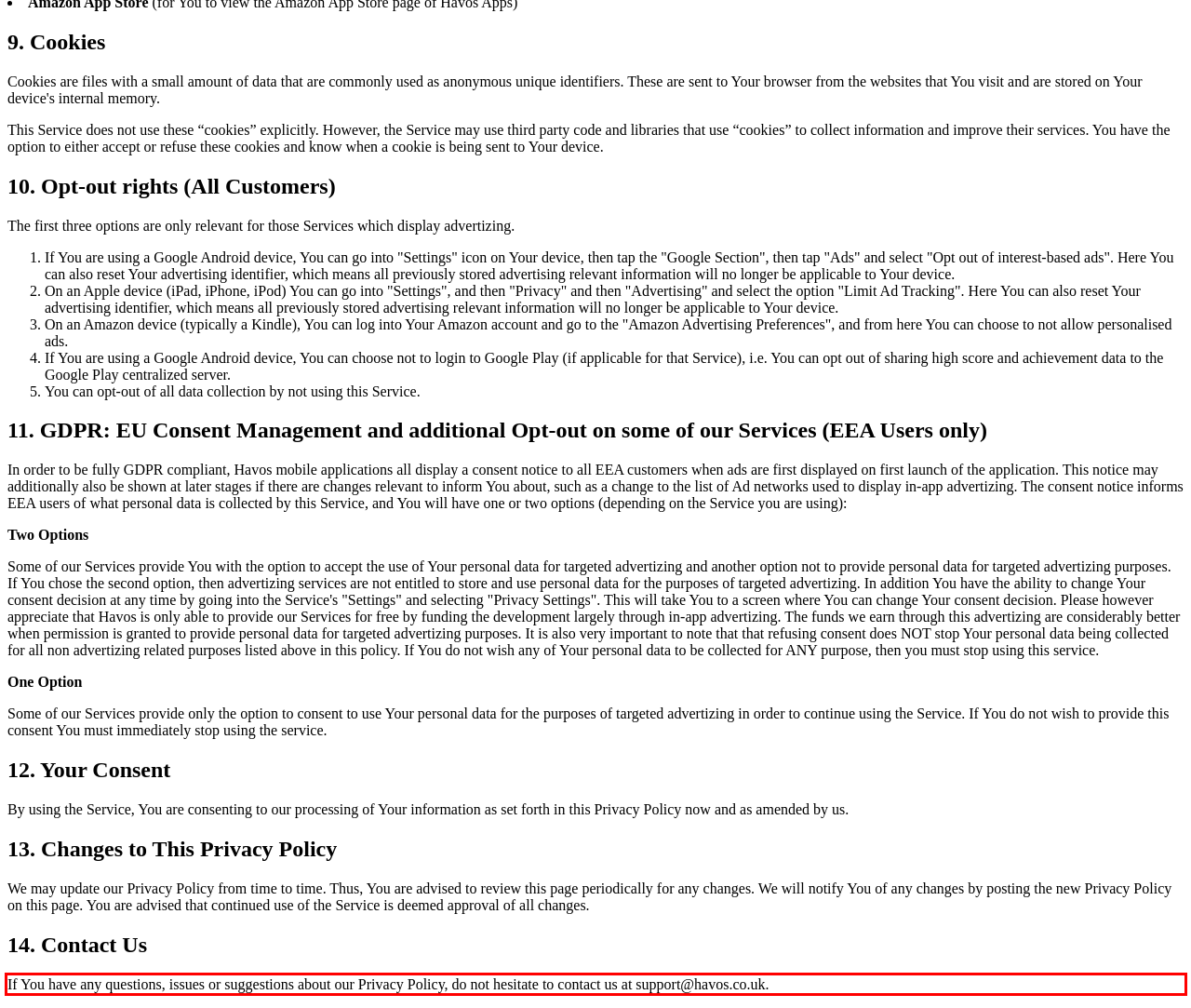You are given a screenshot of a webpage with a UI element highlighted by a red bounding box. Please perform OCR on the text content within this red bounding box.

If You have any questions, issues or suggestions about our Privacy Policy, do not hesitate to contact us at support@havos.co.uk.